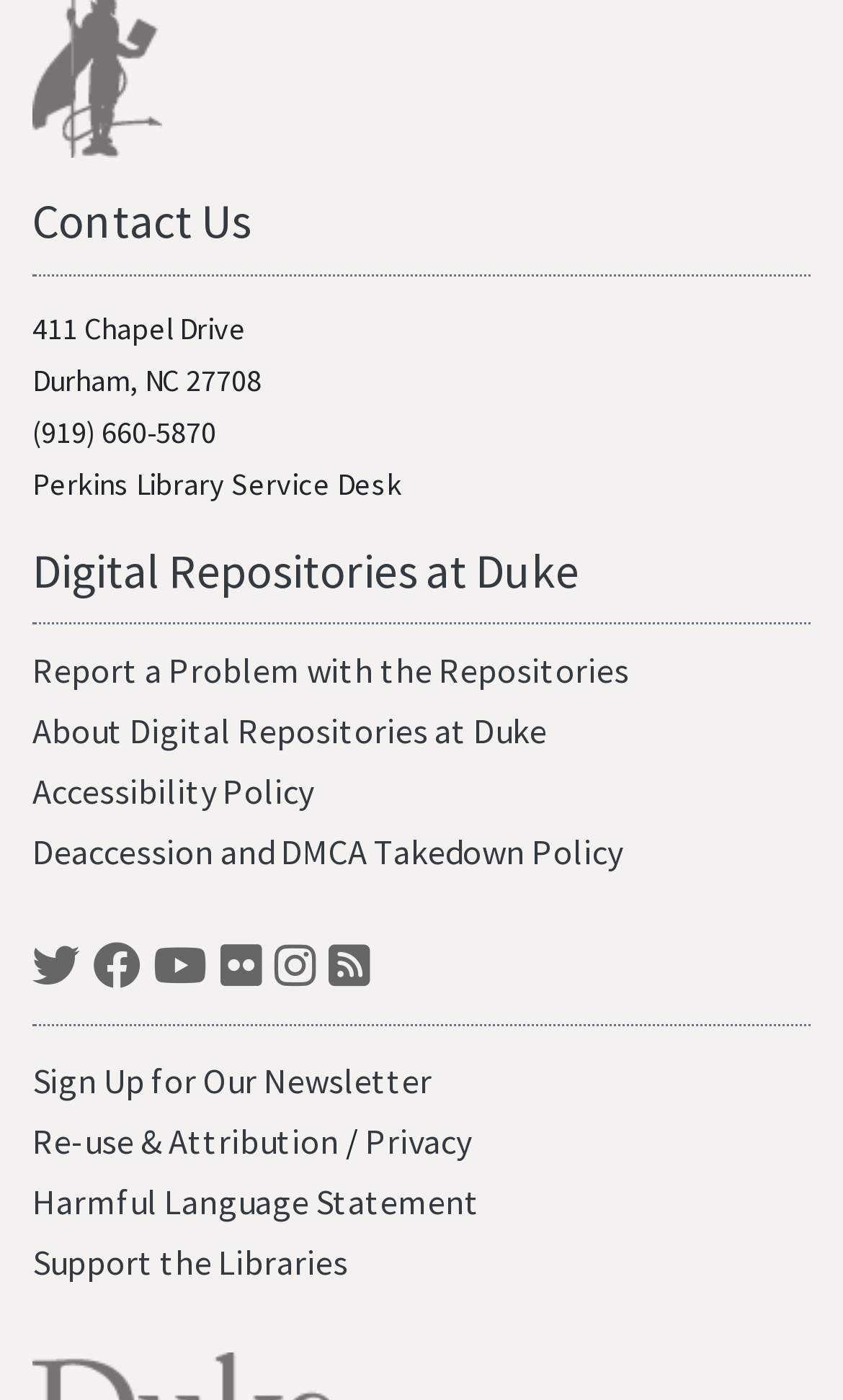Determine the bounding box coordinates for the clickable element required to fulfill the instruction: "Support the Libraries". Provide the coordinates as four float numbers between 0 and 1, i.e., [left, top, right, bottom].

[0.038, 0.886, 0.413, 0.917]